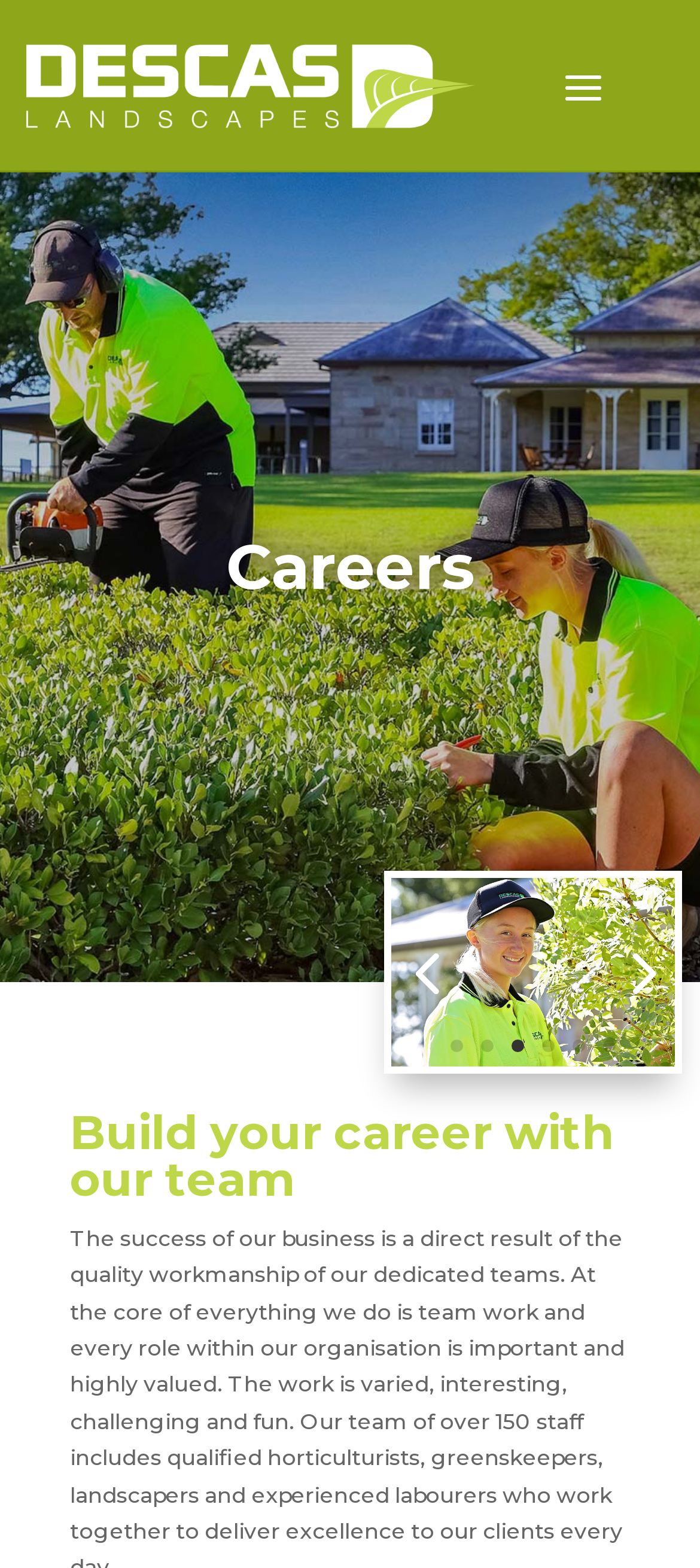What is the main topic of the webpage?
Please provide a full and detailed response to the question.

The main topic of the webpage is 'Careers', which is indicated by the heading 'Careers' at the top of the webpage, and also by the subheading 'Build your career with our team'.